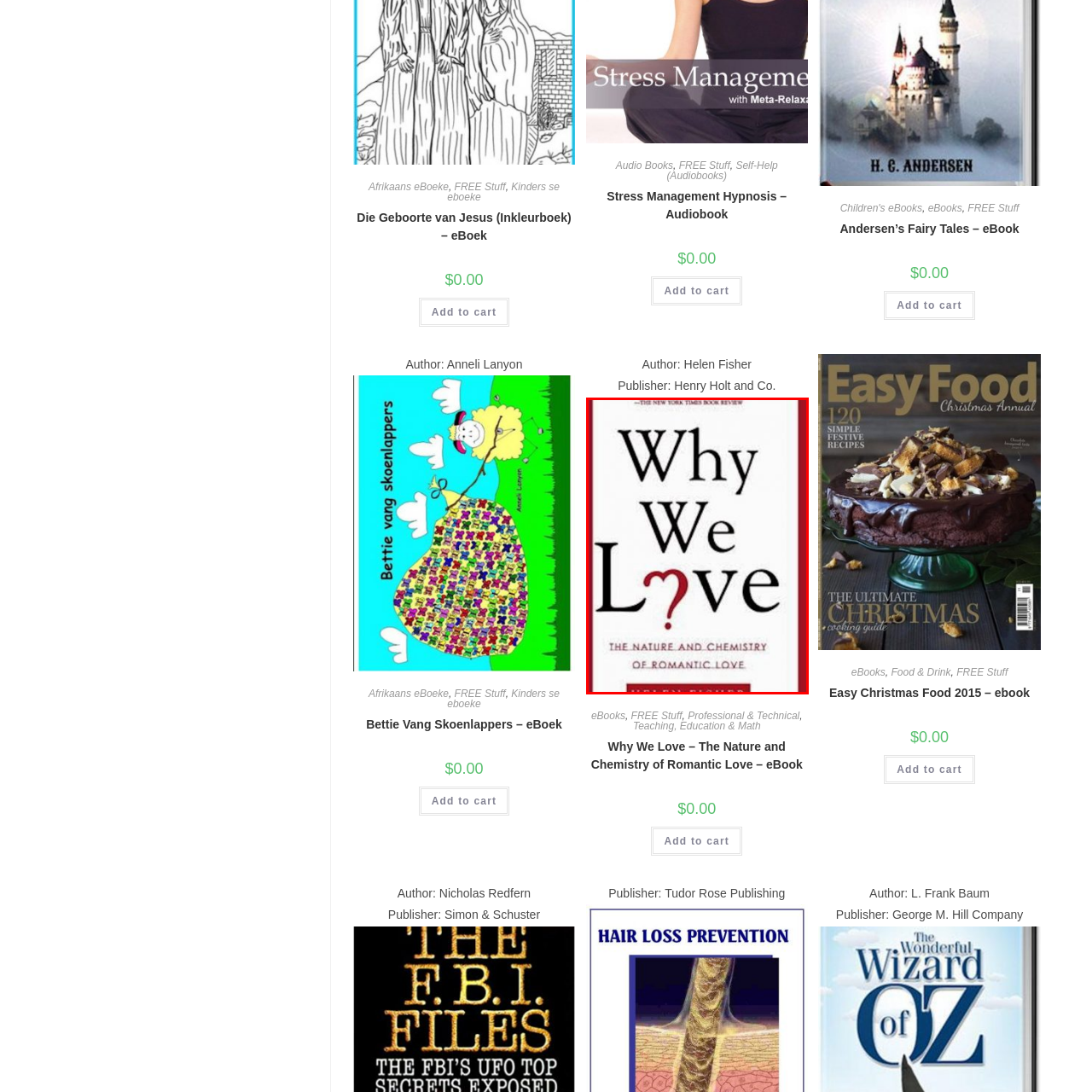Analyze the image surrounded by the red box and respond concisely: What is the author's field of expertise?

anthropology and psychology